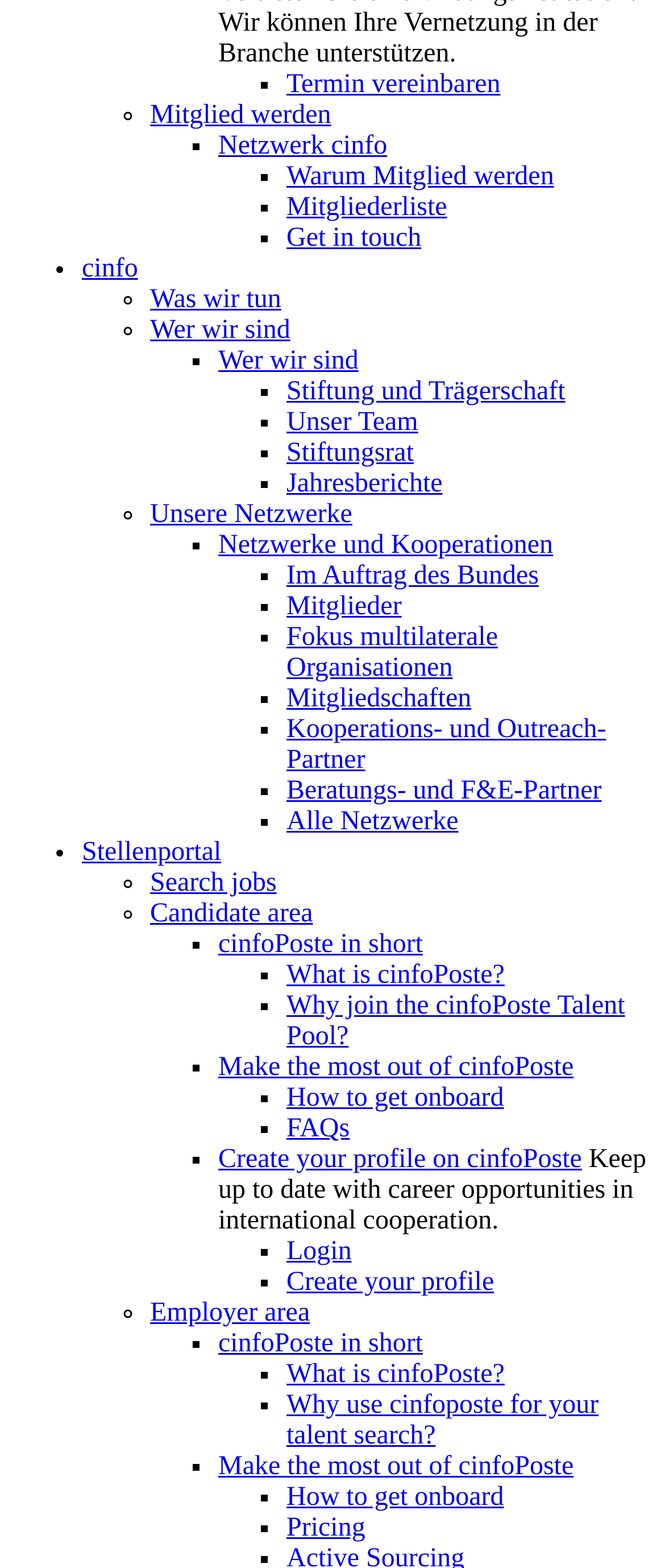Highlight the bounding box coordinates of the element that should be clicked to carry out the following instruction: "Go to the business section". The coordinates must be given as four float numbers ranging from 0 to 1, i.e., [left, top, right, bottom].

None